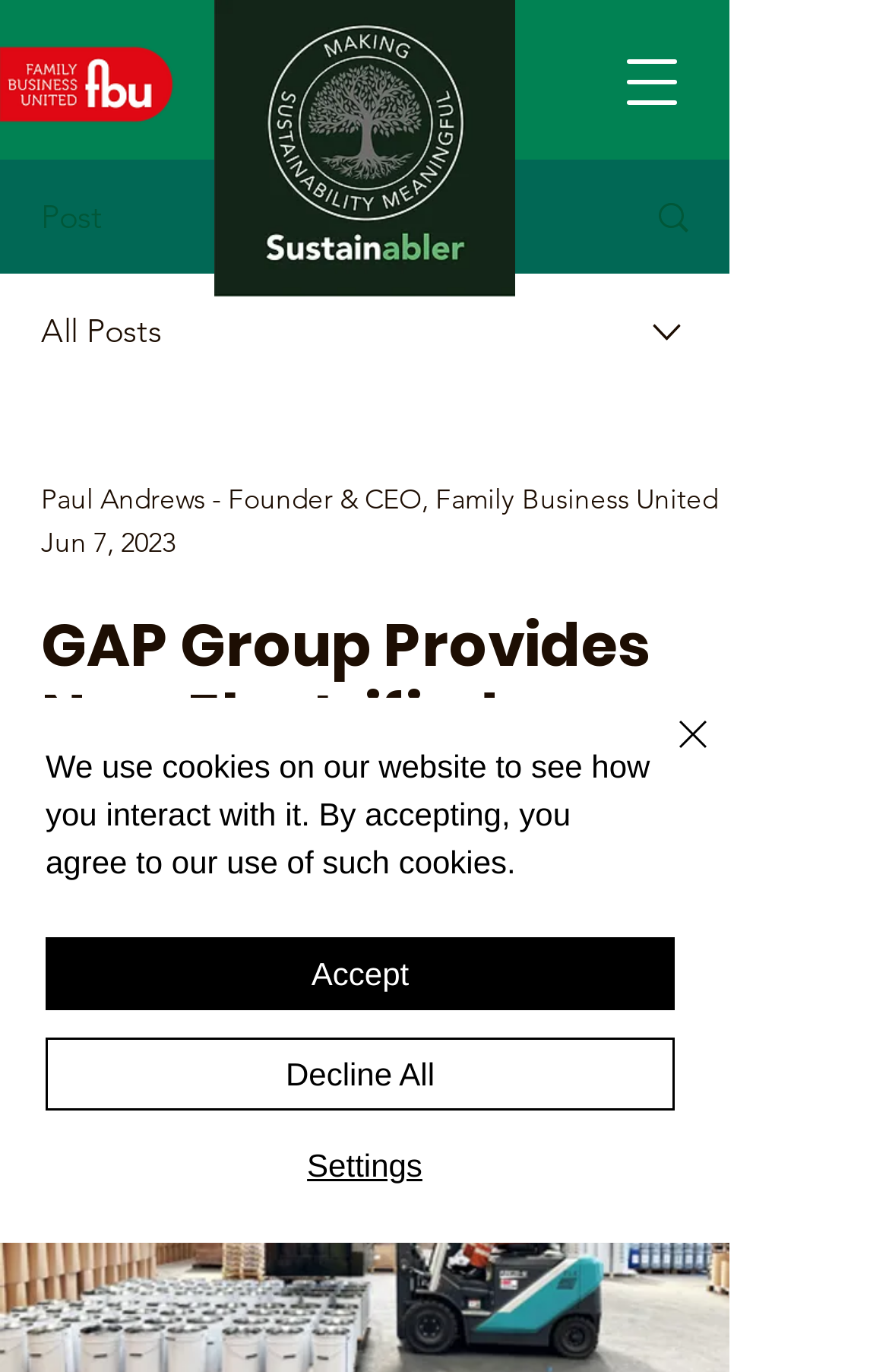What is the category of the post?
Examine the image and provide an in-depth answer to the question.

I determined the answer by looking at the navigation menu on the top left of the webpage, where I found a link with the text 'All Posts'.